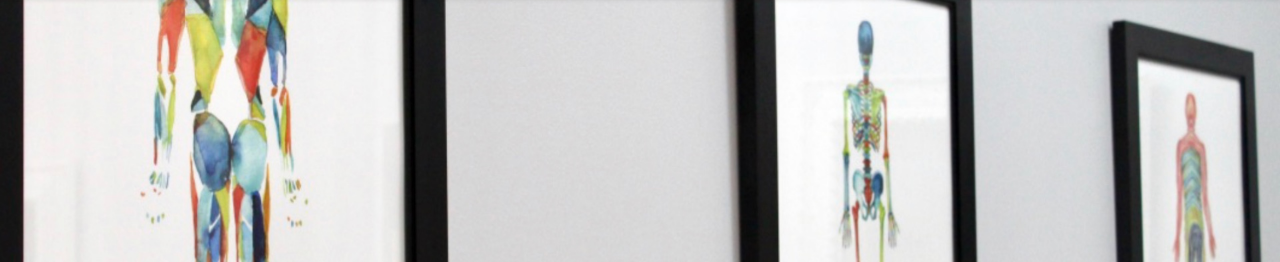Respond to the question below with a single word or phrase:
What approach to health and wellness is emphasized?

Holistic approach